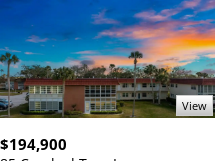Describe all significant details and elements found in the image.

Explore this charming property listed at $194,900, located at 85 Crooked Tree Lane in Vero Beach. The image showcases the exterior of the building, surrounded by lush greenery and palm trees, under a stunning sky painted with colors of sunset. This inviting home features an open and spacious design, perfect for enjoying the mild Florida weather. Whether you're looking for a place to settle down or a vacation retreat, this property is actively available on the market. Don't miss out on the chance to view more details about this listing!